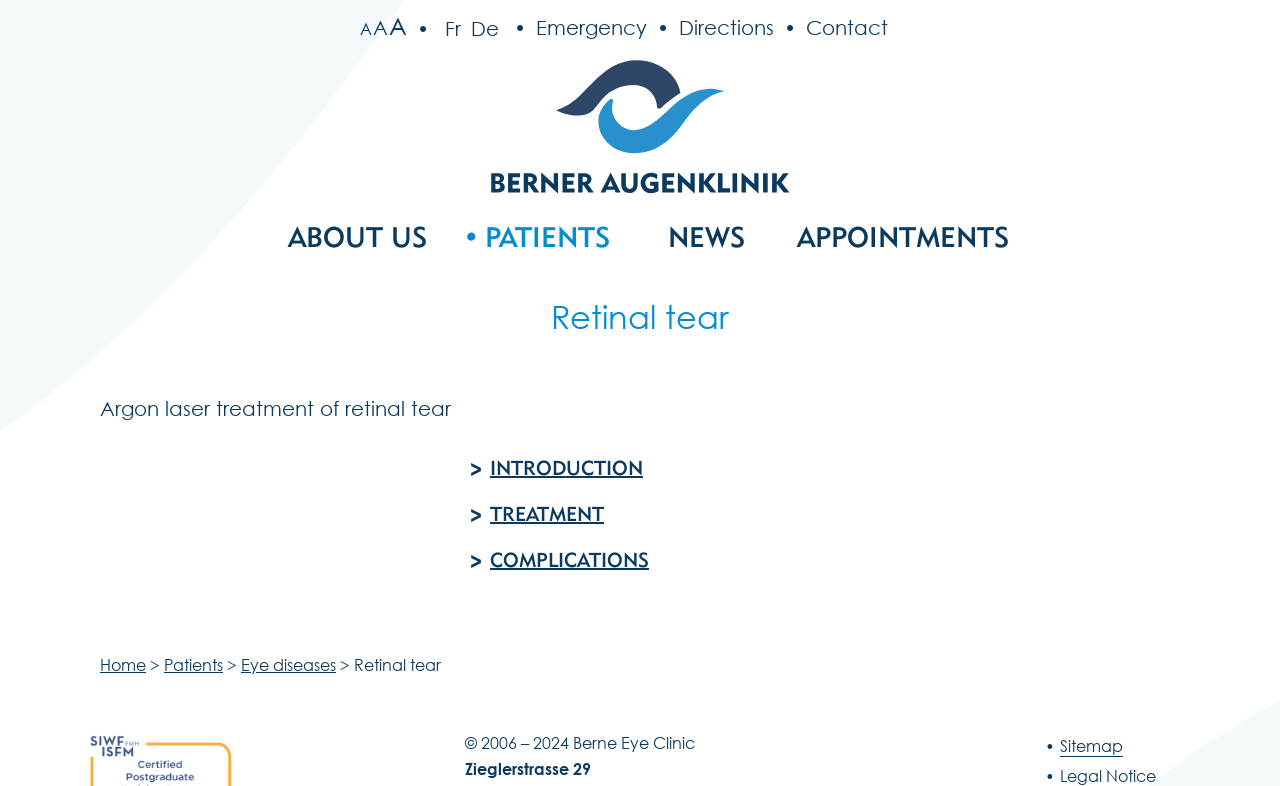Offer a meticulous caption that includes all visible features of the webpage.

The webpage is about retinal tears, specifically from Berner Augenklinik. At the top, there are several links, including "A" links, "Emergency", "Directions", and "Contact", which are positioned horizontally. Below these links, there are two images, one on the left and one on the right.

A horizontal menubar is located in the middle of the page, with menu items "About us", "Patients", "NEWS", and "APPOINTMENTS". Each menu item has a dropdown menu with links.

The main content of the page is an article about retinal tears, which takes up most of the page. The article has a title "Retinal tear" and a subtitle "Argon laser treatment of retinal tear". Below the title, there are three tabs: "INTRODUCTION", "TREATMENT", and "COMPLICATIONS", which are positioned horizontally.

At the bottom of the page, there are links to "Home", "Patients", and "Eye diseases", as well as a copyright notice and contact information for Berner Augenklinik. On the bottom right, there is a link to the sitemap.